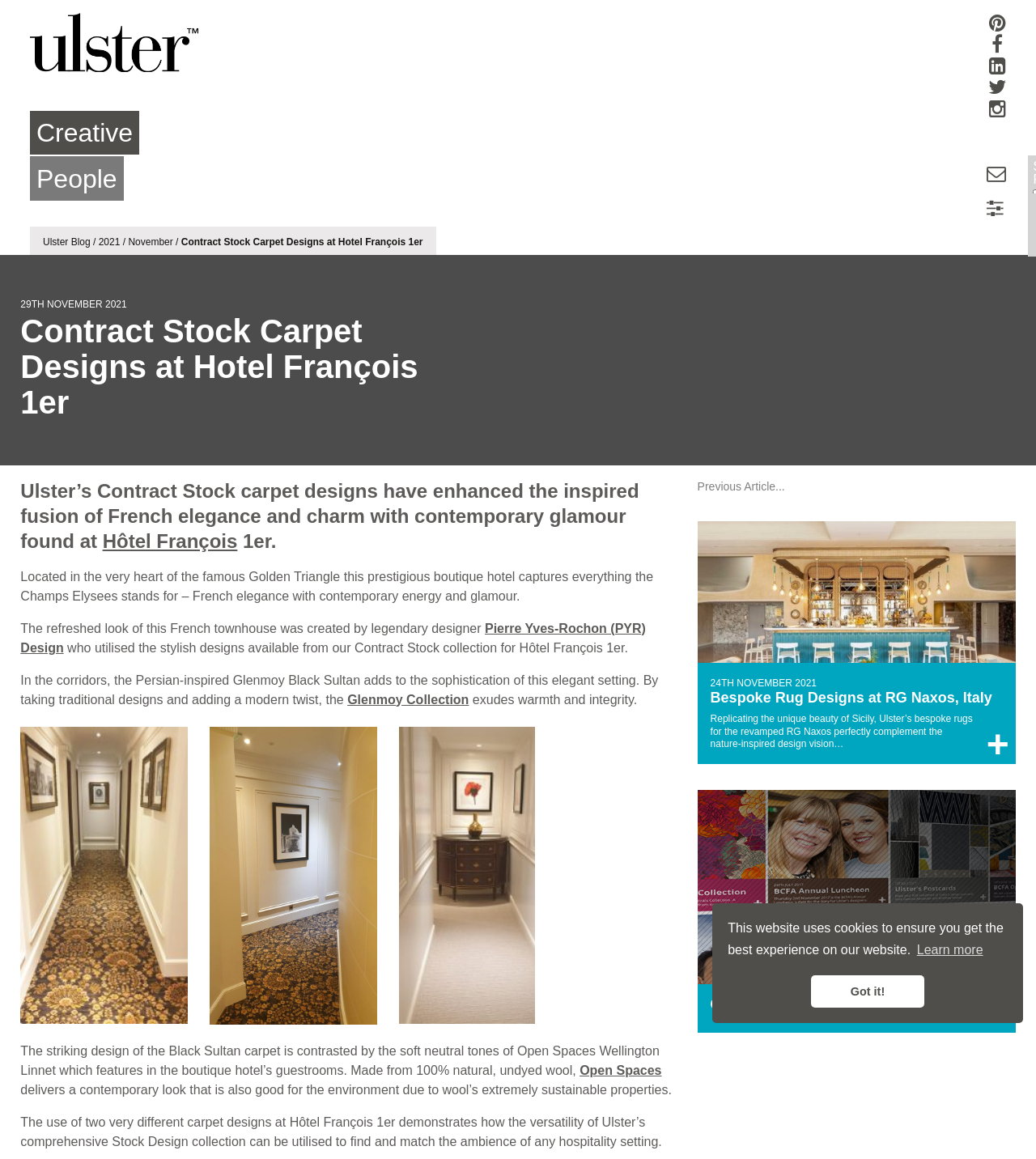Show the bounding box coordinates of the region that should be clicked to follow the instruction: "Click on Ulster Design Blog."

[0.02, 0.011, 0.98, 0.062]